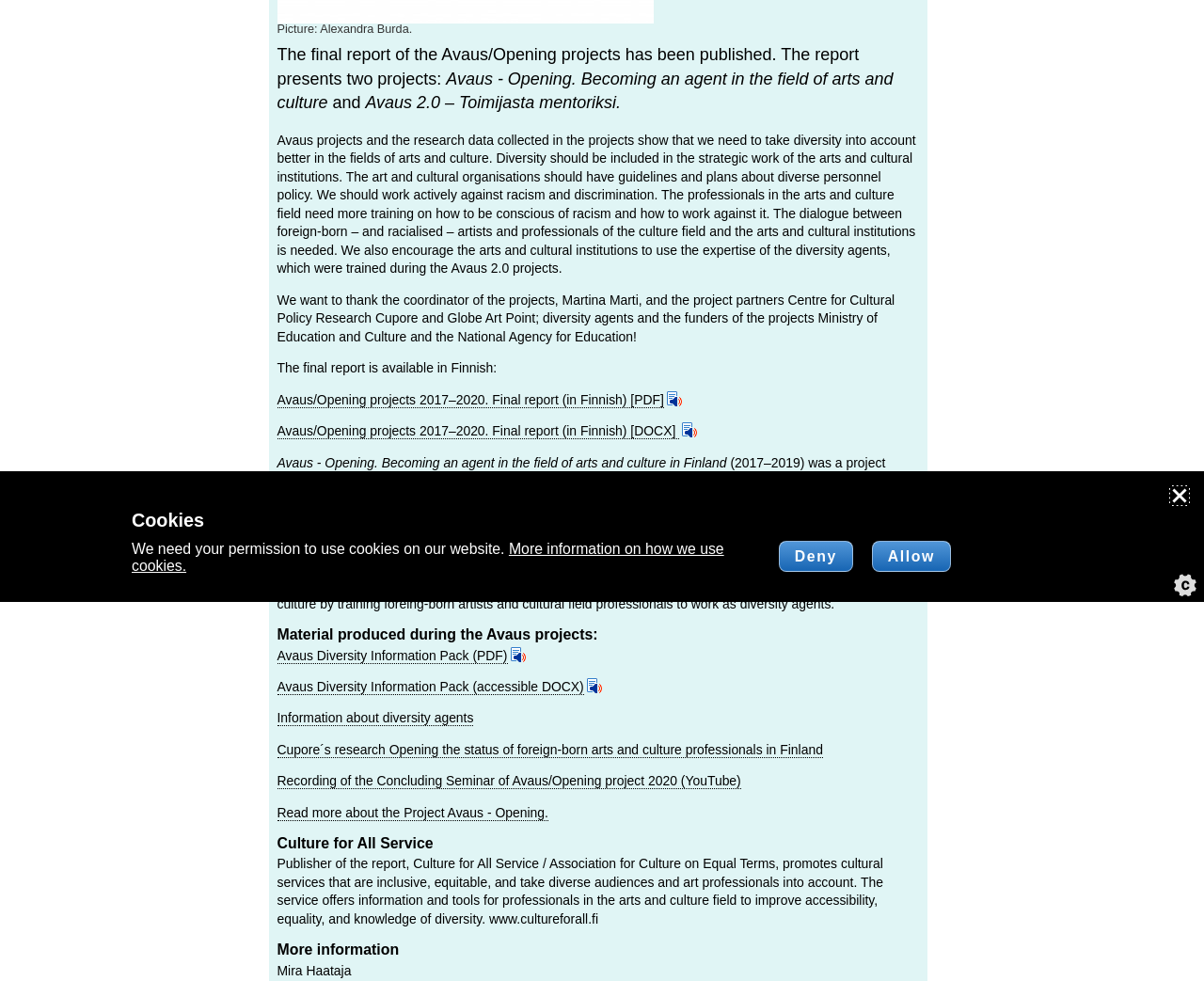Locate the UI element described as follows: "Avaus Diversity Information Pack (PDF)". Return the bounding box coordinates as four float numbers between 0 and 1 in the order [left, top, right, bottom].

[0.23, 0.66, 0.421, 0.677]